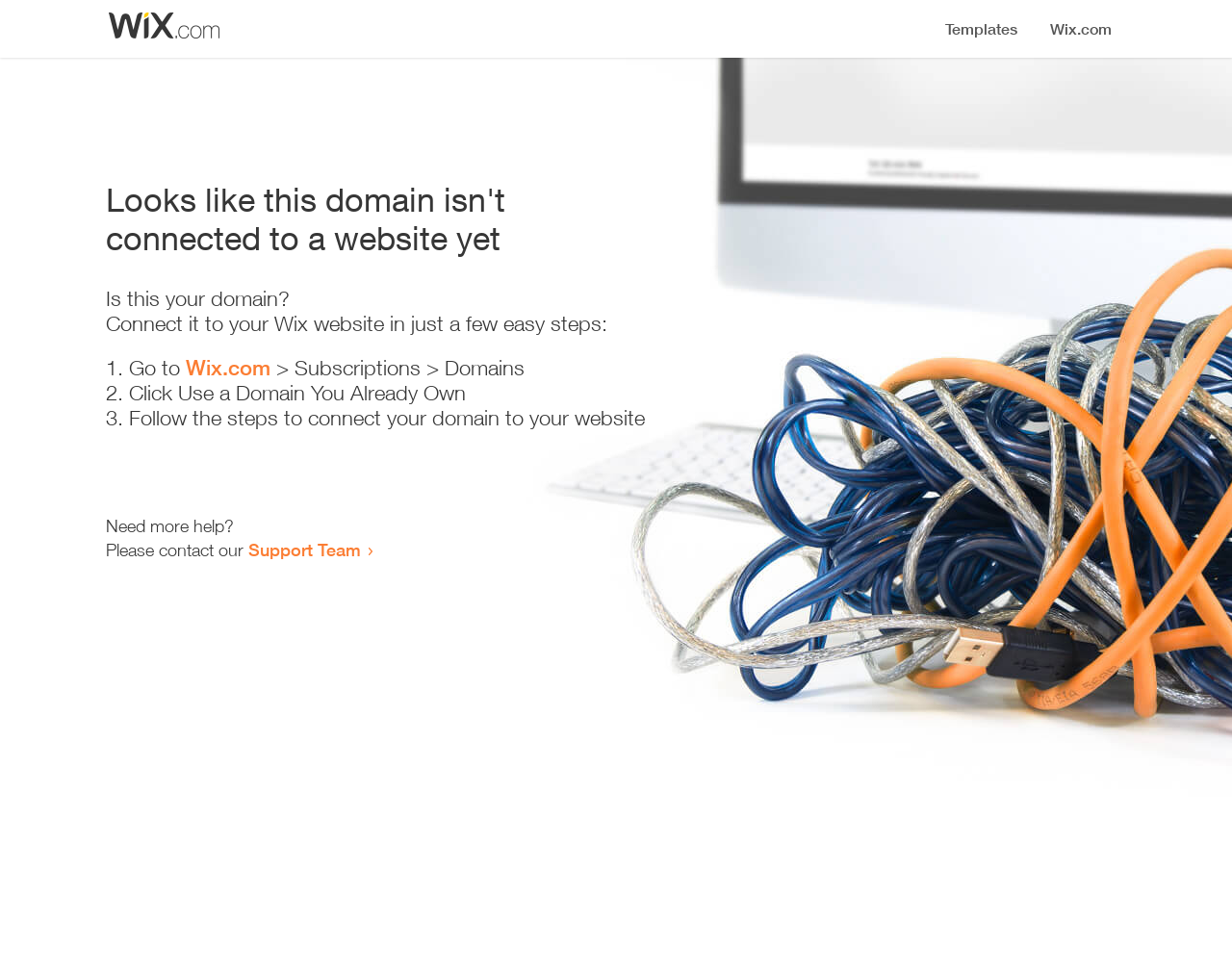Using the information shown in the image, answer the question with as much detail as possible: What is the purpose of the 'Support Team' link?

The 'Support Team' link is provided at the bottom of the webpage, along with the text 'Need more help?', suggesting that users can contact the support team for assistance if they need more help with connecting their domain to a website.